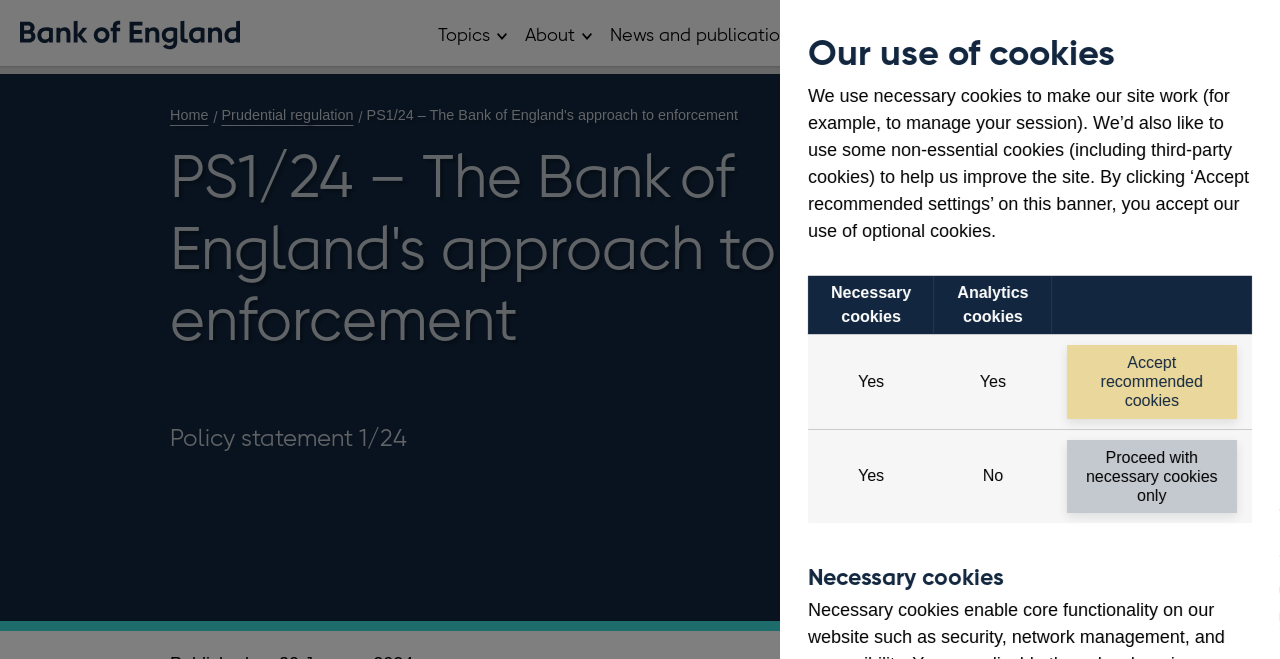Please determine the bounding box coordinates for the UI element described here. Use the format (top-left x, top-left y, bottom-right x, bottom-right y) with values bounded between 0 and 1: Accessible Customer Feedback

None